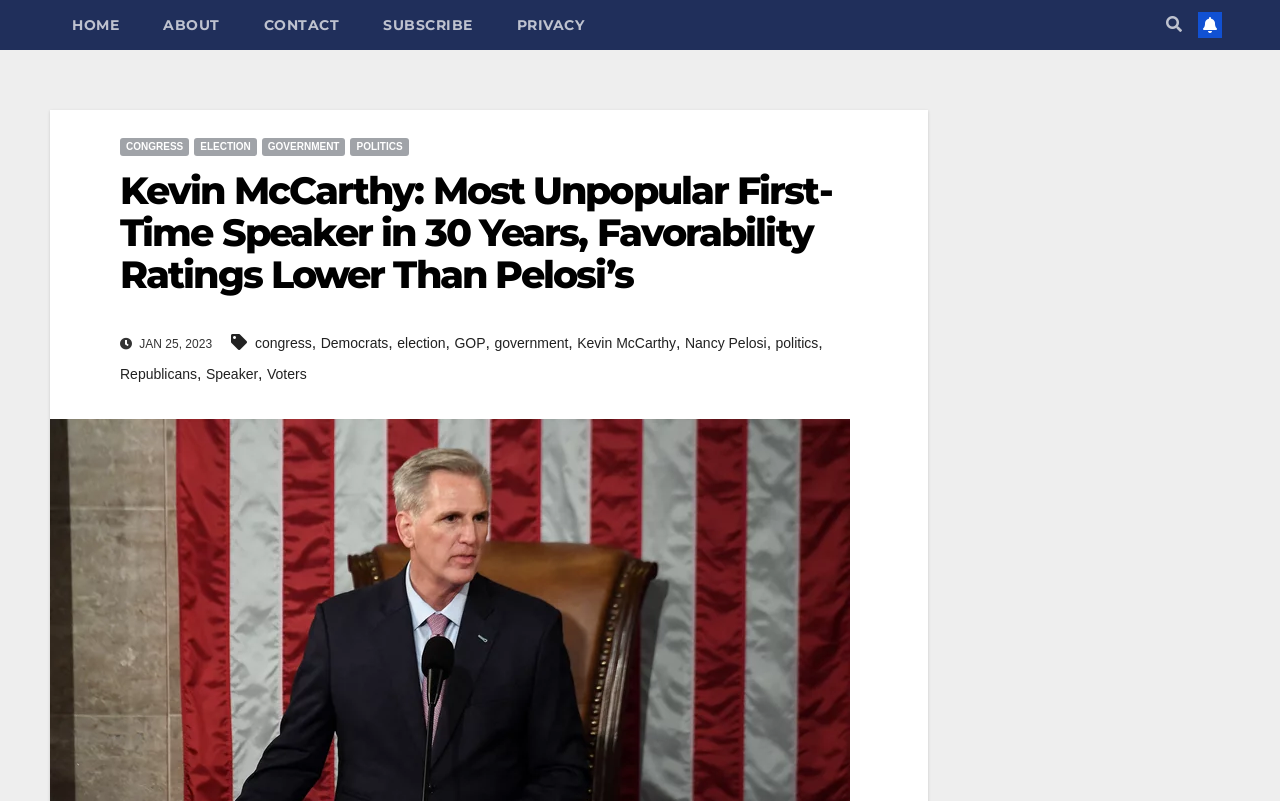How many main categories are there?
Answer the question with a single word or phrase derived from the image.

5